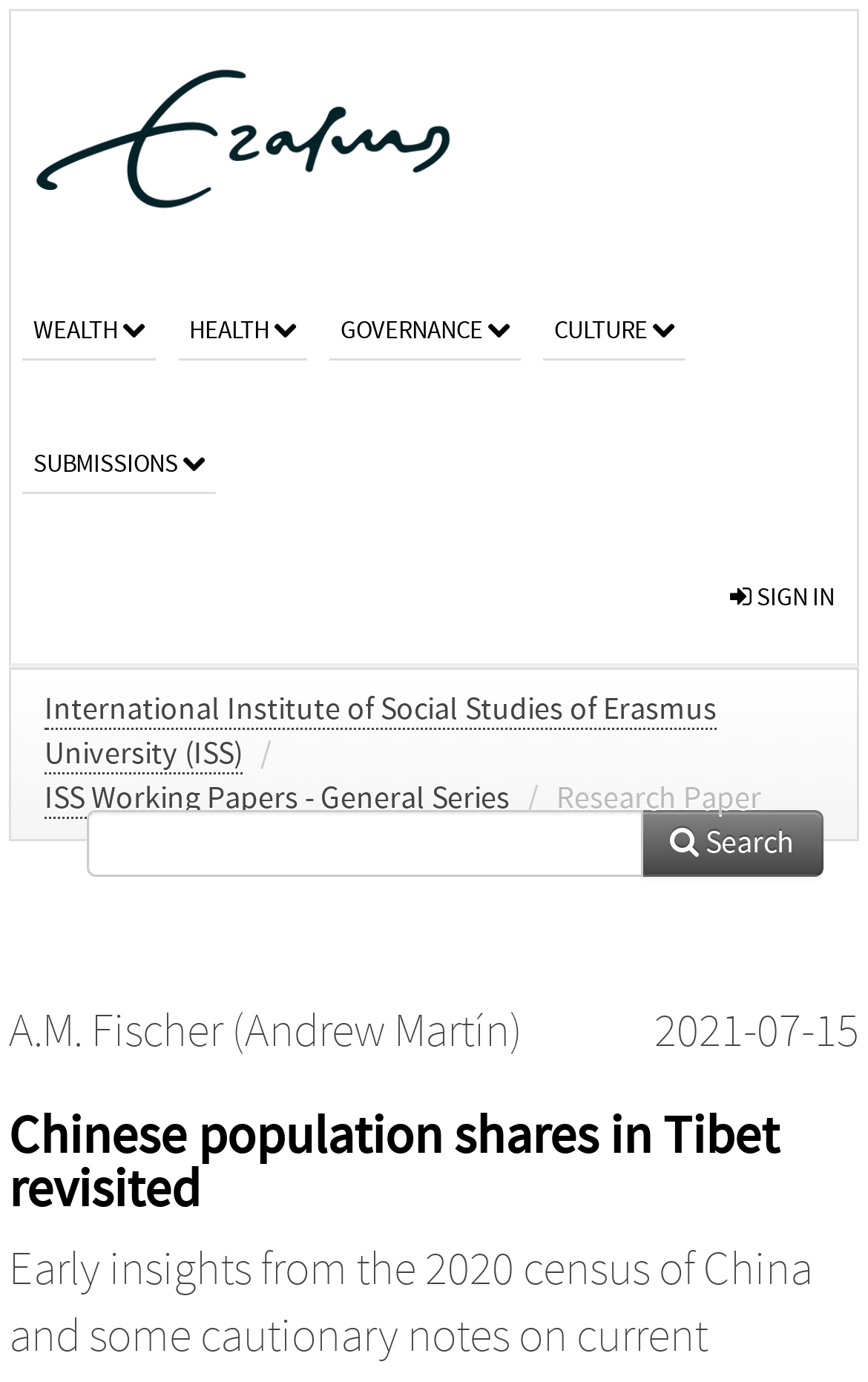Identify and extract the main heading of the webpage.

Chinese population shares in Tibet revisited